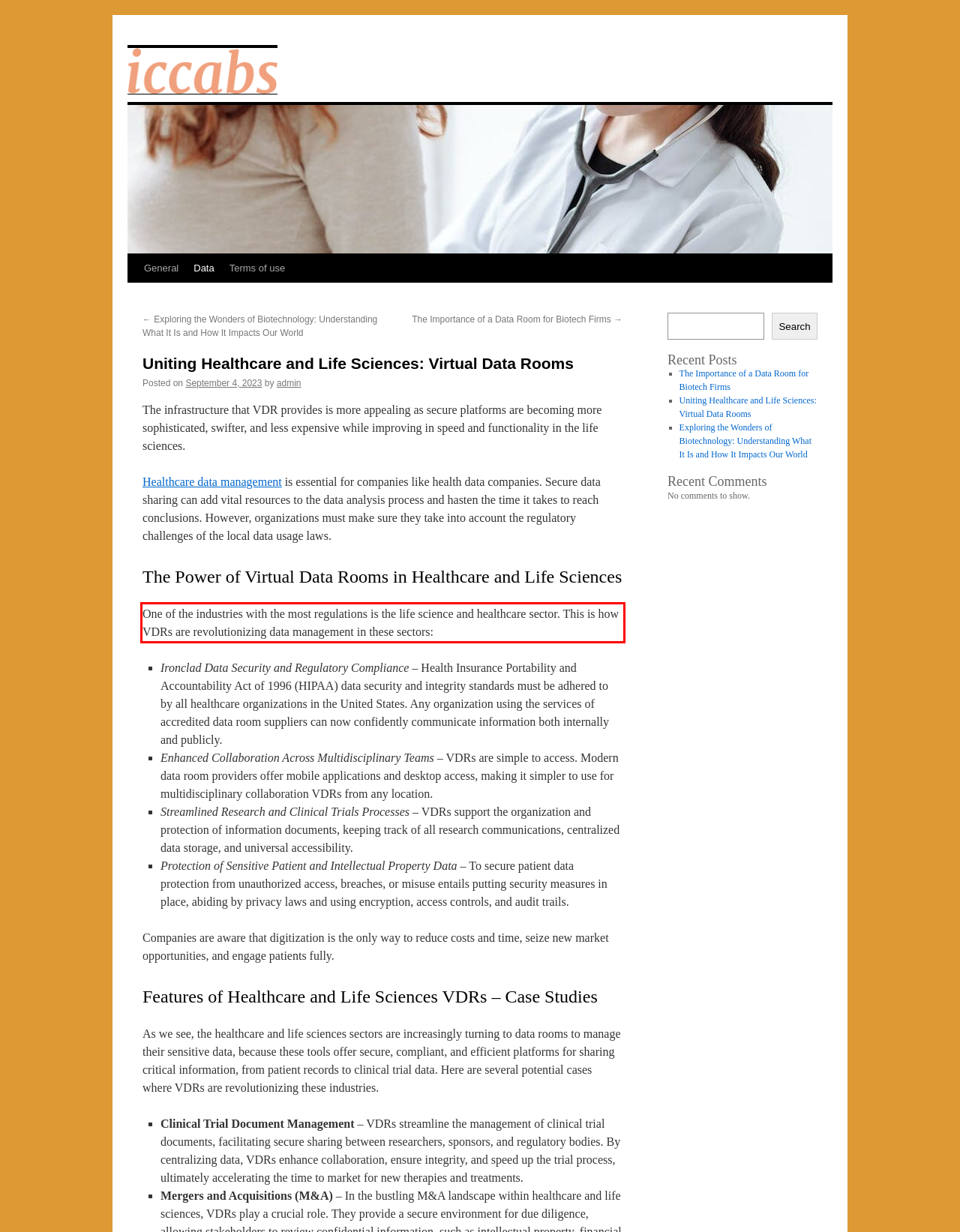Examine the webpage screenshot, find the red bounding box, and extract the text content within this marked area.

One of the industries with the most regulations is the life science and healthcare sector. This is how VDRs are revolutionizing data management in these sectors: